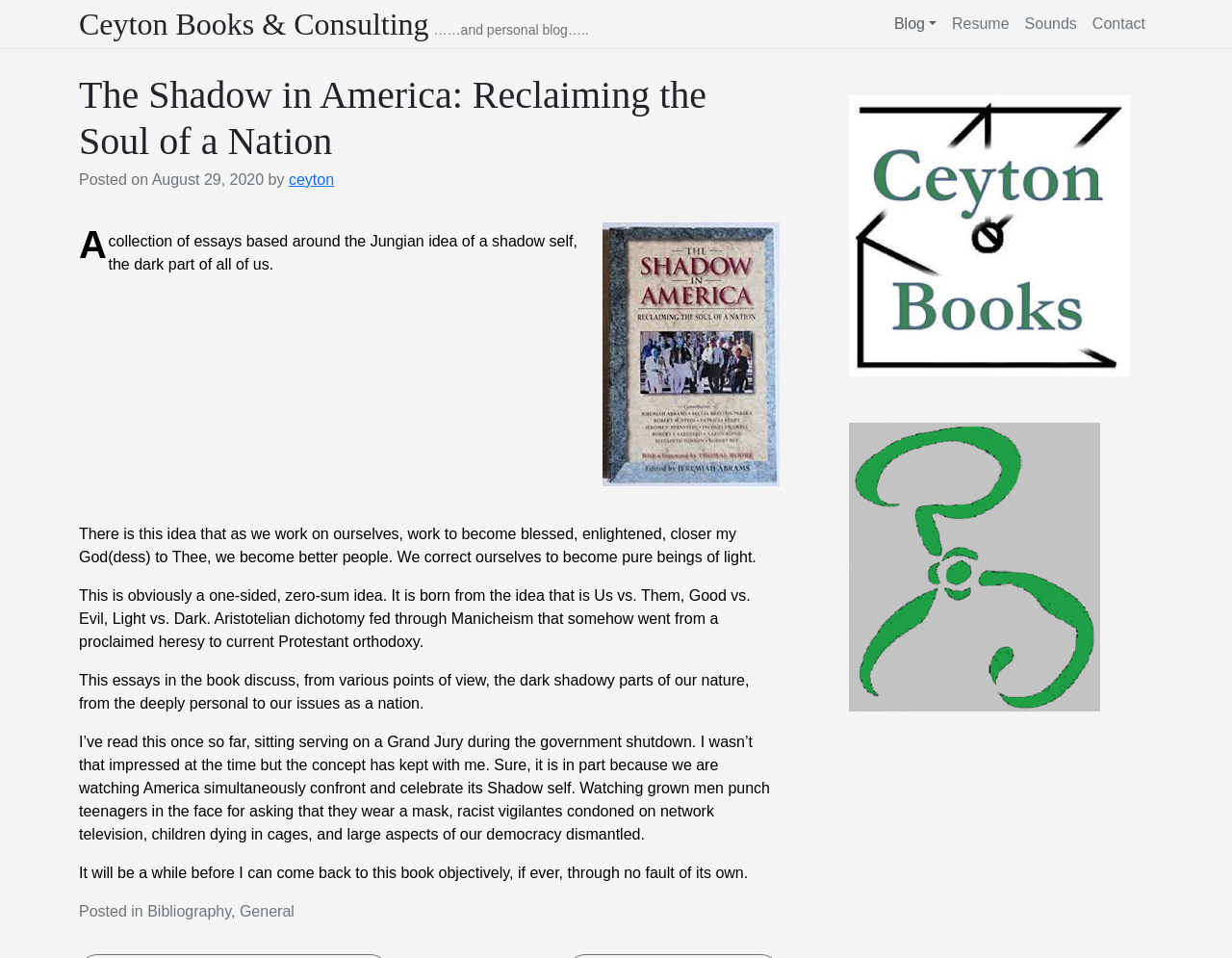How many paragraphs are in the article?
Please use the image to deliver a detailed and complete answer.

The article contains 5 paragraphs of text, which discuss the concept of the Shadow self and its relevance to the author's personal experience and the state of the nation.